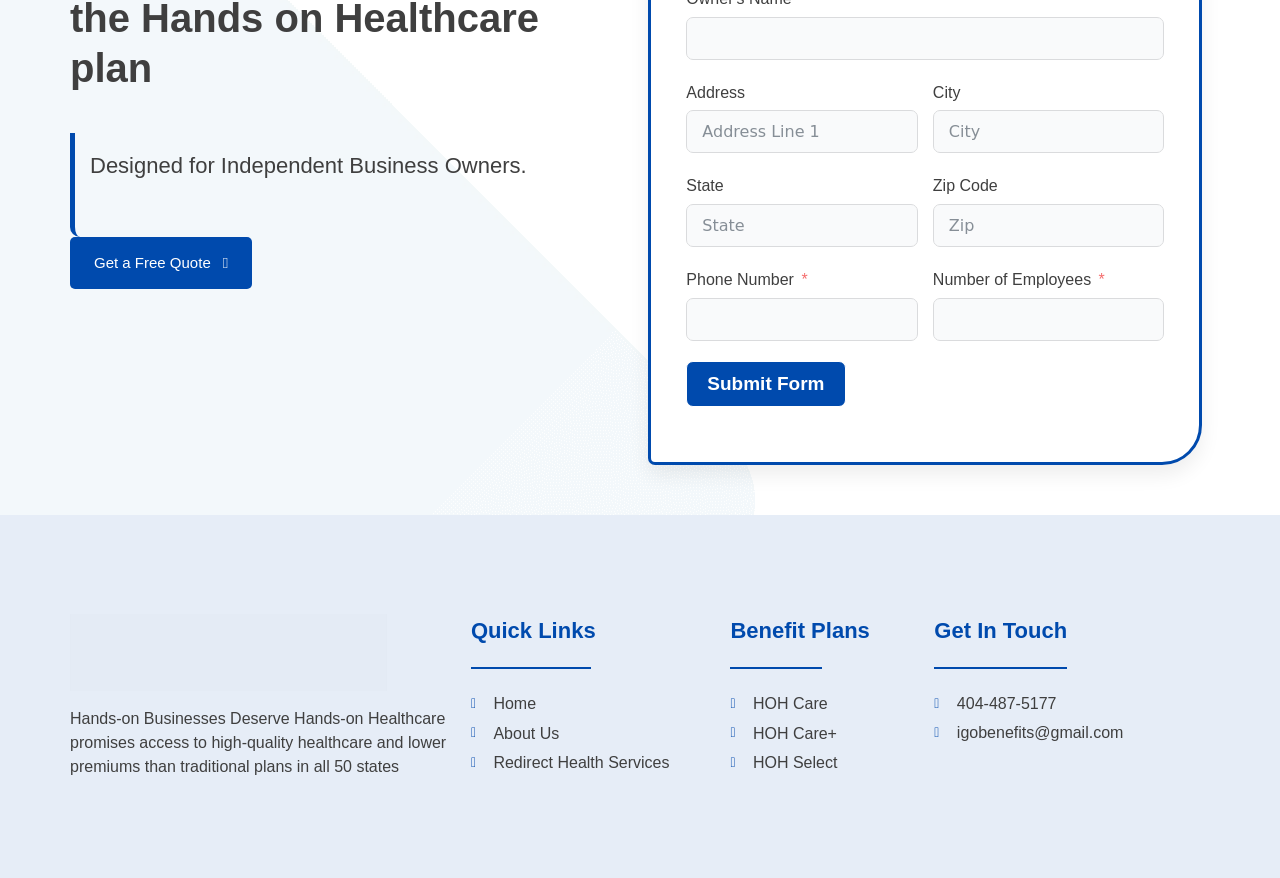Pinpoint the bounding box coordinates of the element to be clicked to execute the instruction: "Get a free quote".

[0.055, 0.27, 0.197, 0.329]